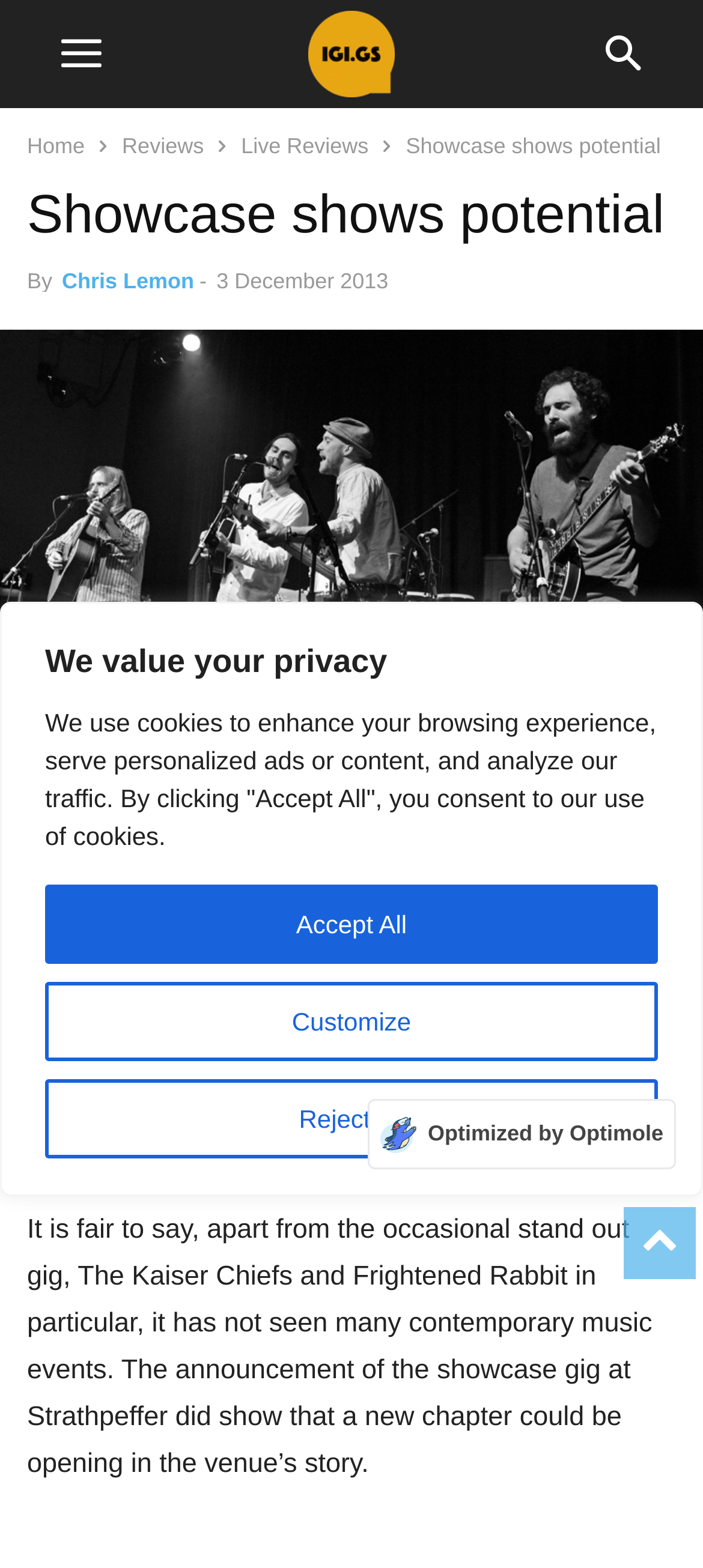Please determine the bounding box of the UI element that matches this description: Likes. The coordinates should be given as (top-left x, top-left y, bottom-right x, bottom-right y), with all values between 0 and 1.

None